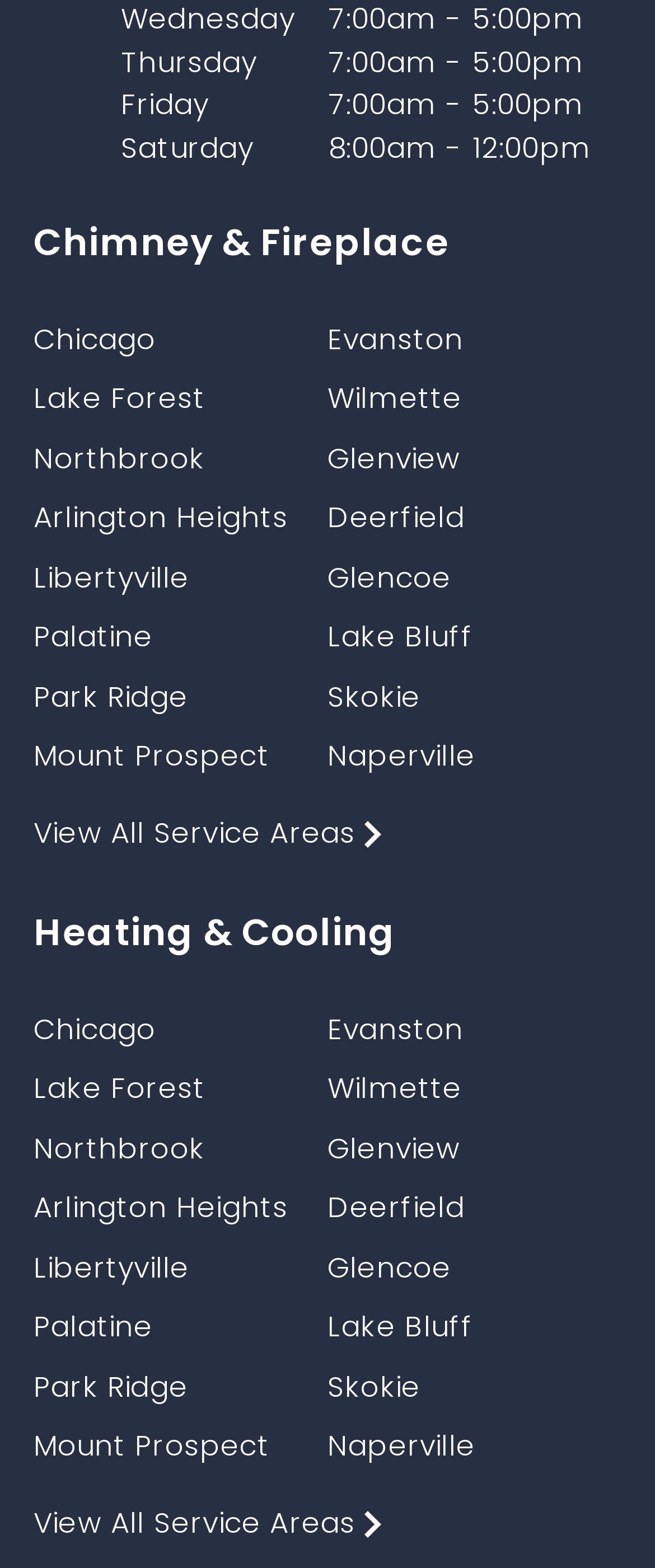How many days of the week are listed in the schedule table?
From the image, respond using a single word or phrase.

3